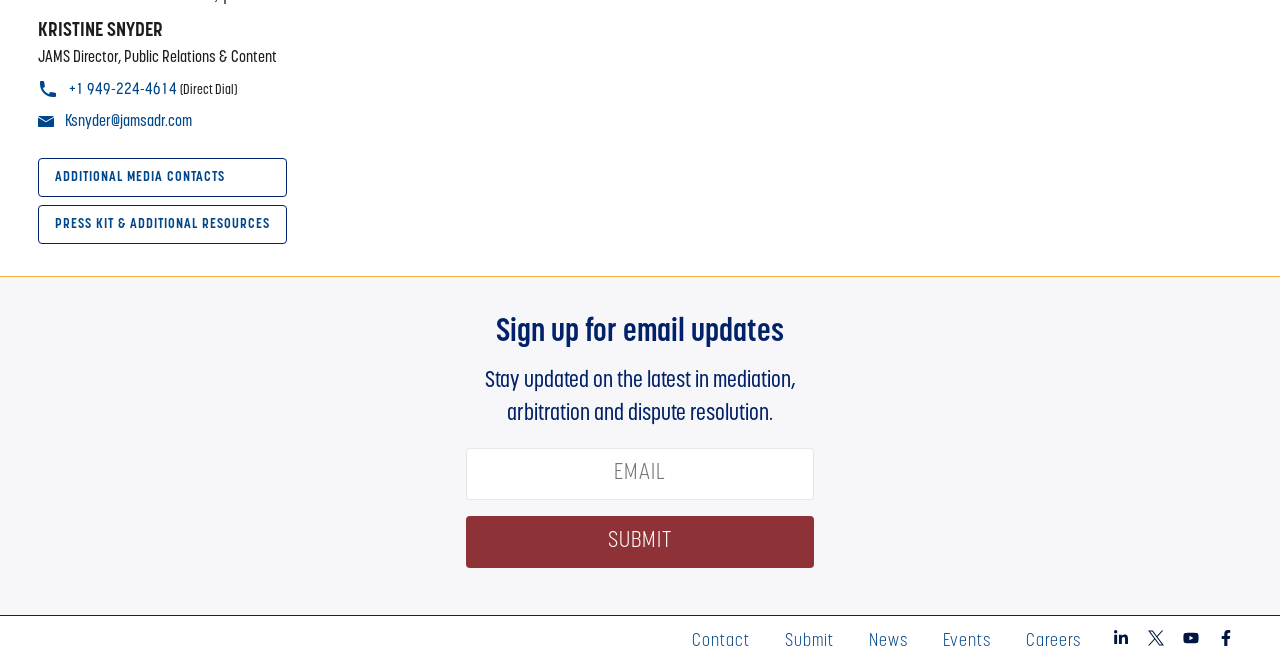Locate the coordinates of the bounding box for the clickable region that fulfills this instruction: "Click the phone number to call".

[0.054, 0.123, 0.138, 0.147]